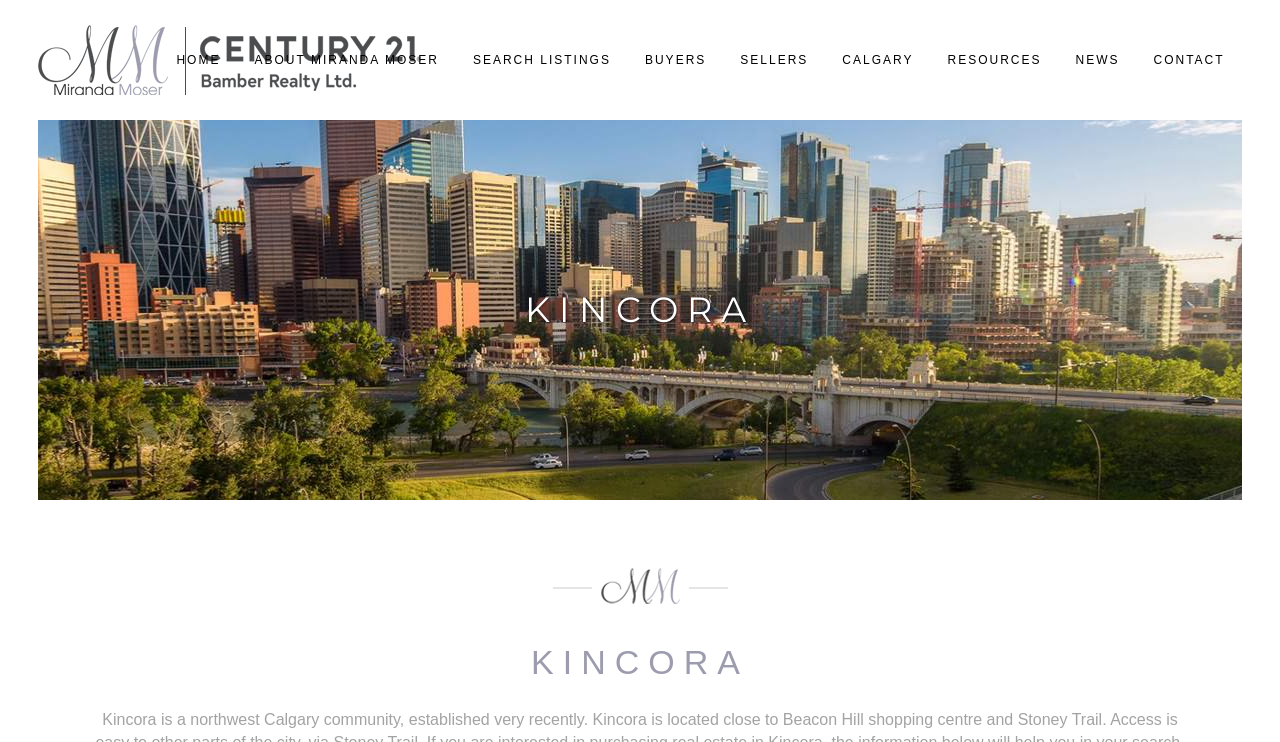Given the element description Calgary, specify the bounding box coordinates of the corresponding UI element in the format (top-left x, top-left y, bottom-right x, bottom-right y). All values must be between 0 and 1.

[0.645, 0.0, 0.727, 0.162]